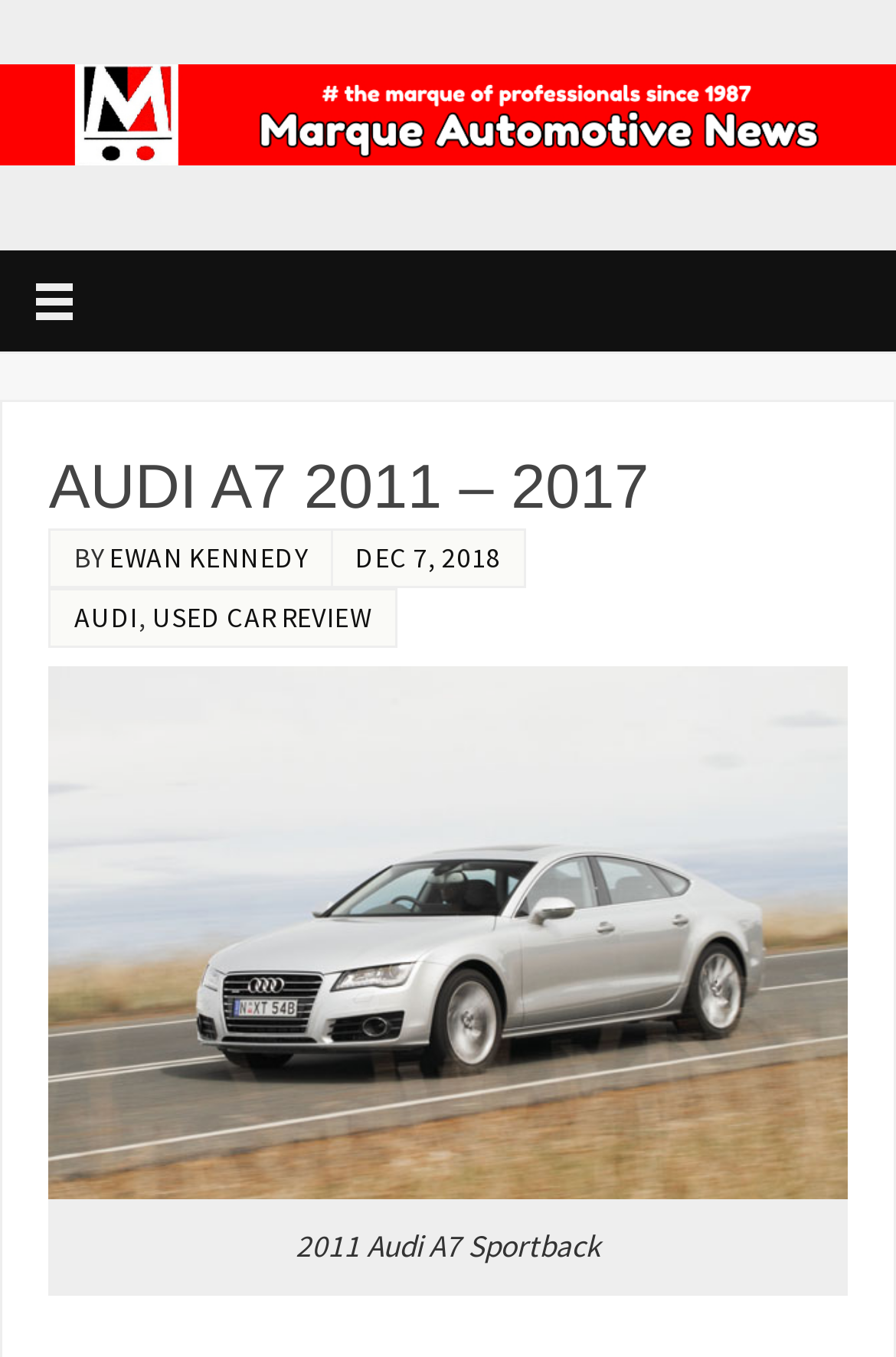Answer the question using only a single word or phrase: 
What type of review is this article?

Used car review